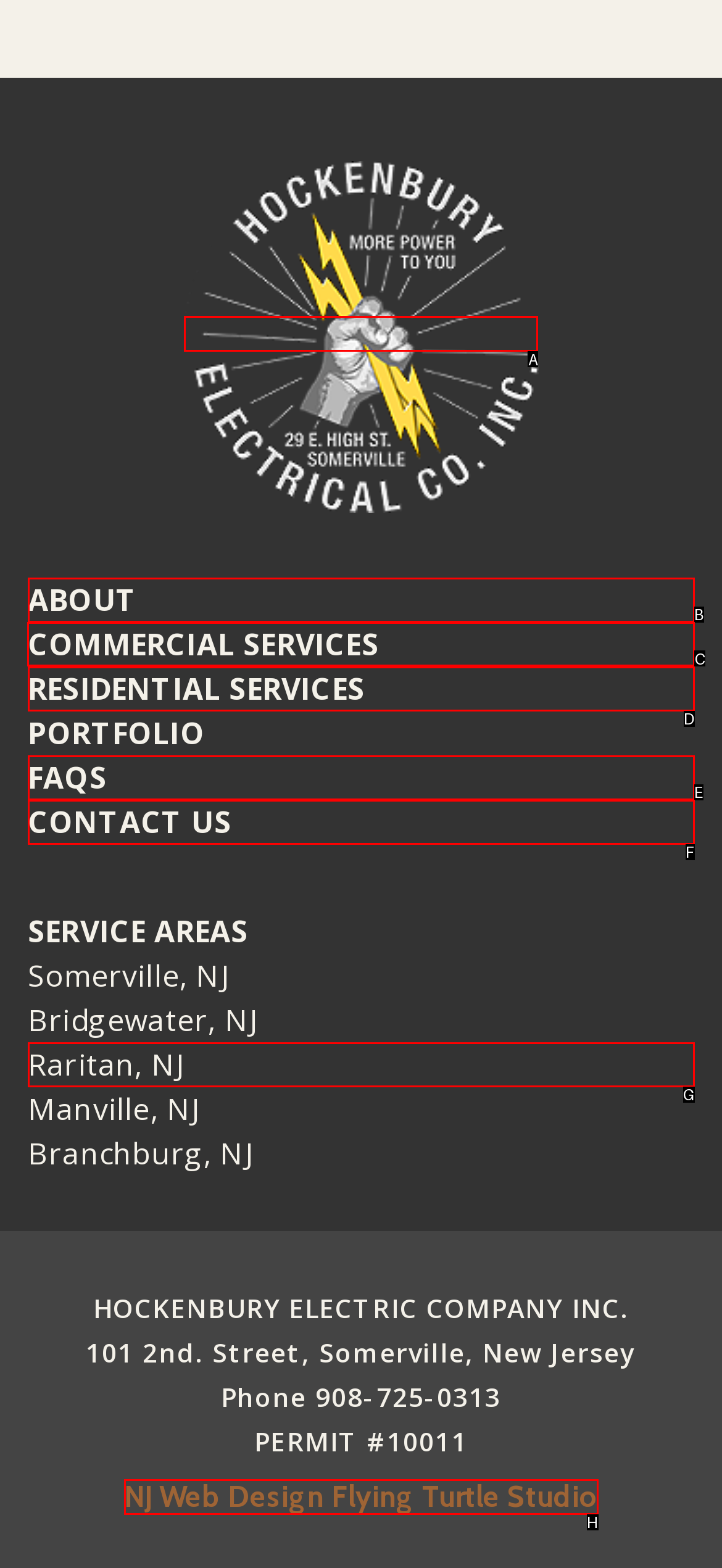Determine which option you need to click to execute the following task: view COMMERCIAL SERVICES. Provide your answer as a single letter.

C